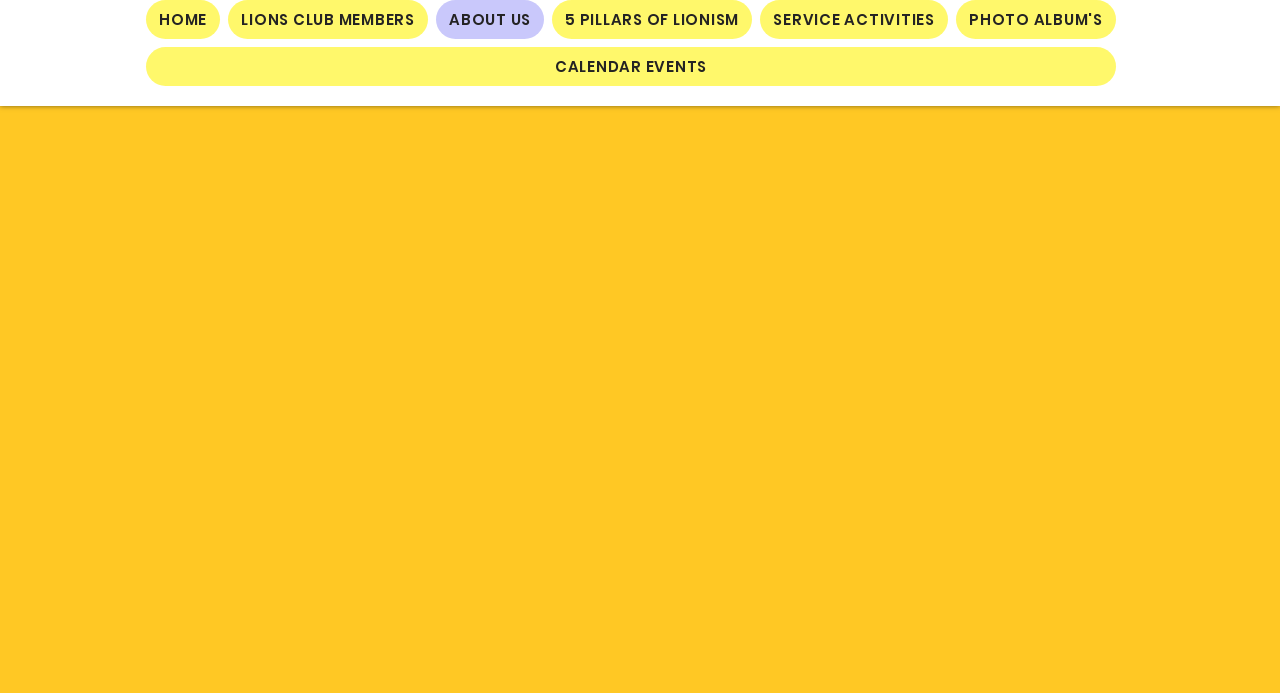Answer the question using only a single word or phrase: 
How many main menu items are there?

7